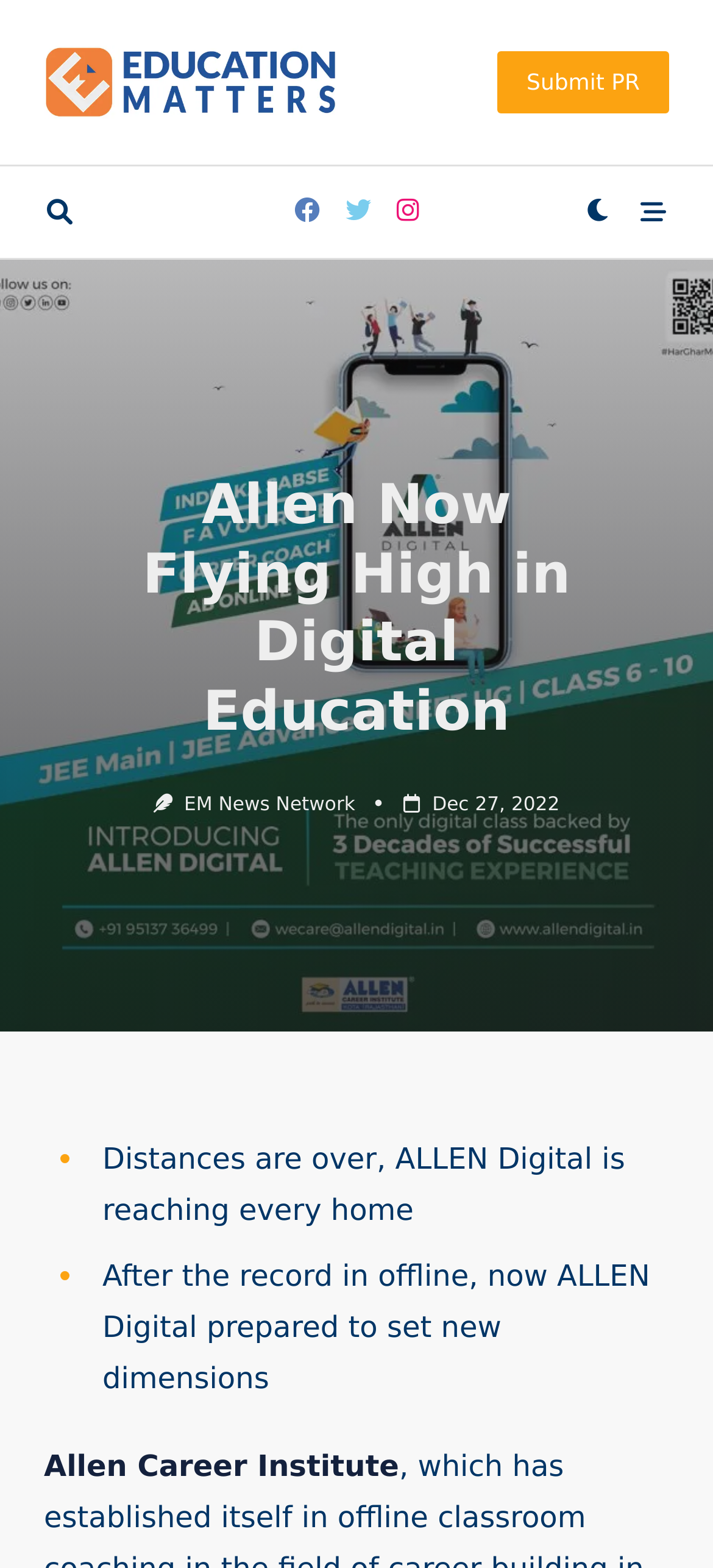Determine the bounding box coordinates for the UI element described. Format the coordinates as (top-left x, top-left y, bottom-right x, bottom-right y) and ensure all values are between 0 and 1. Element description: EM News Network

[0.258, 0.506, 0.498, 0.52]